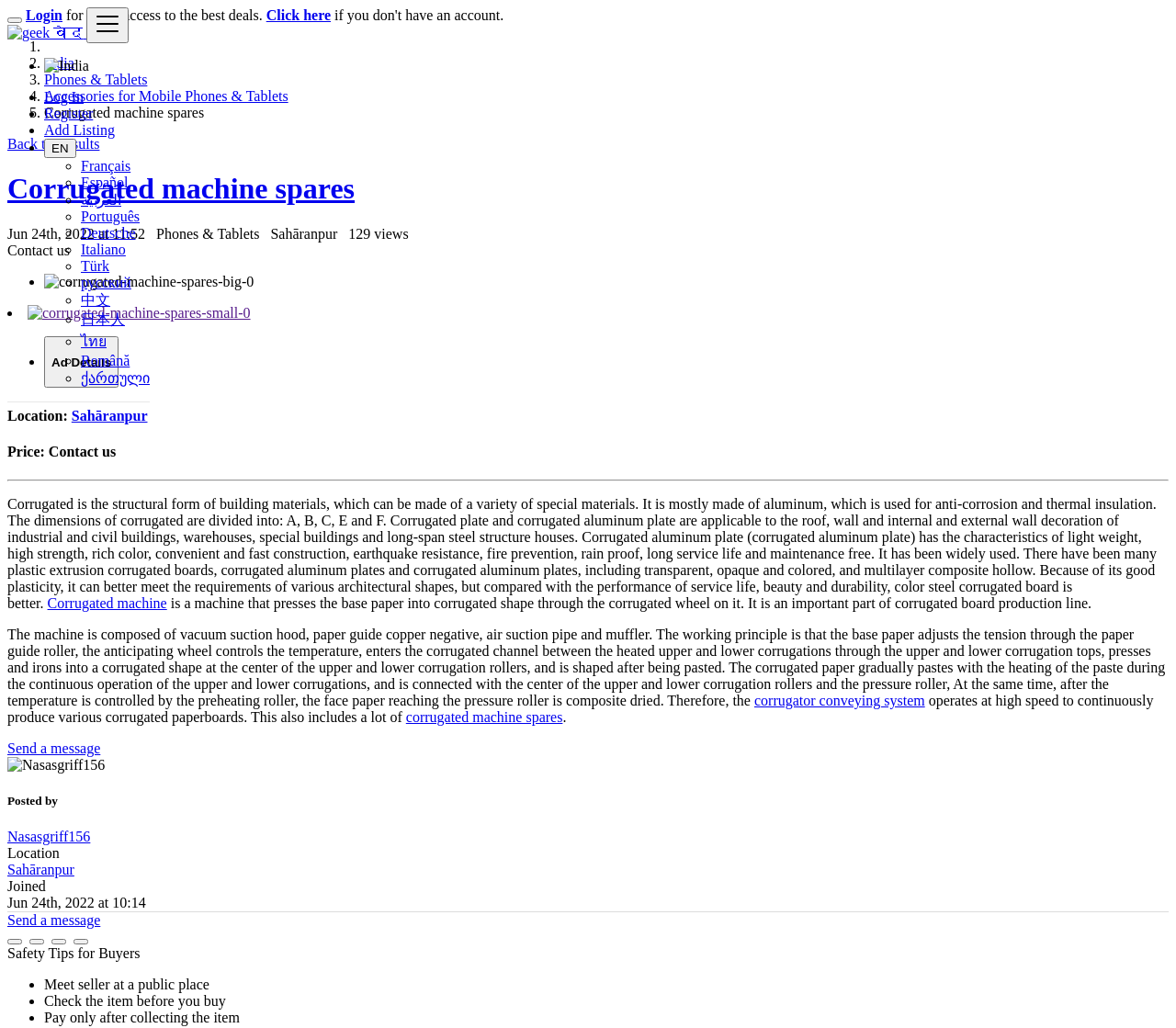Extract the bounding box coordinates of the UI element described: "Menu". Provide the coordinates in the format [left, top, right, bottom] with values ranging from 0 to 1.

[0.074, 0.007, 0.11, 0.042]